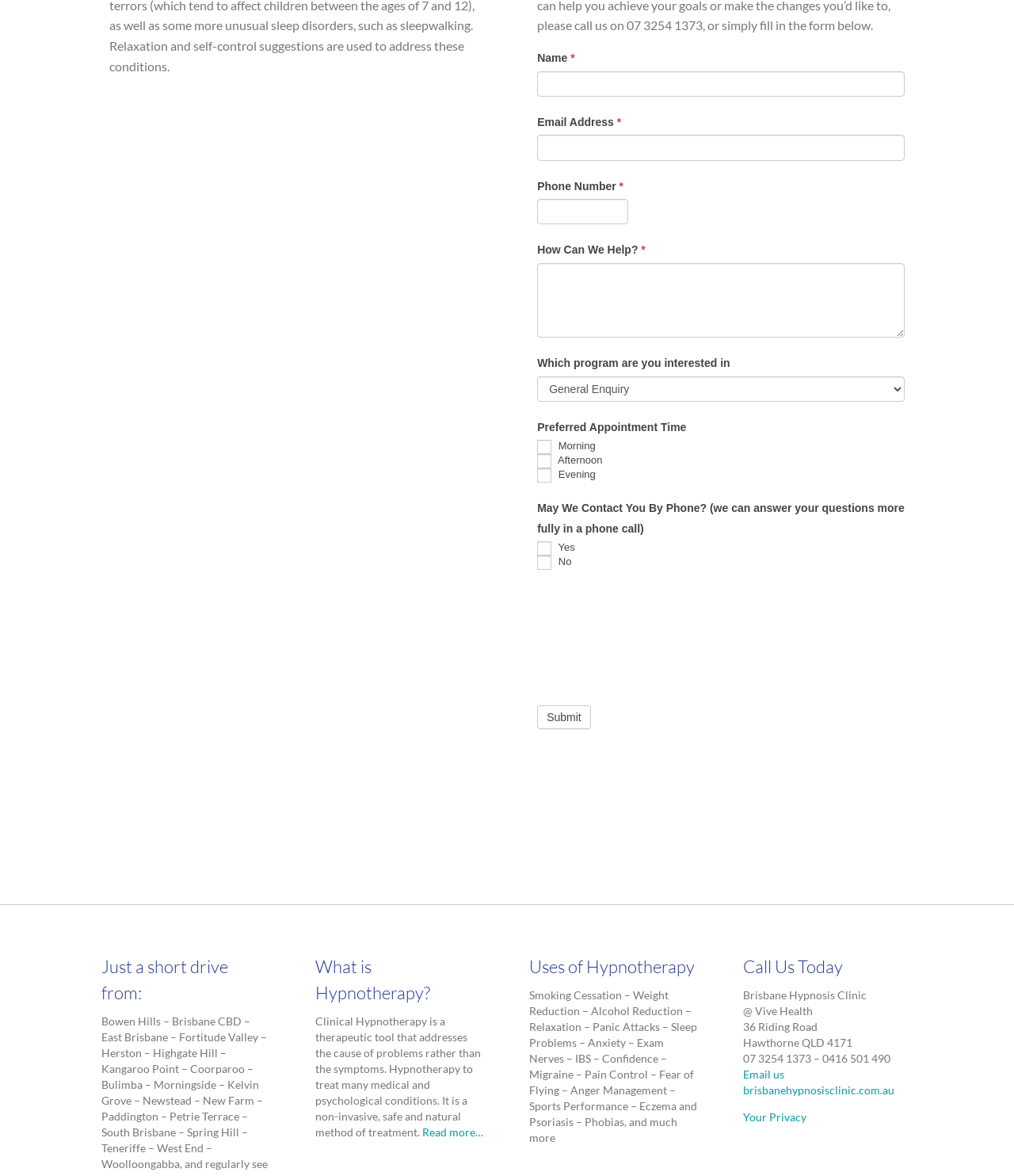Analyze the image and deliver a detailed answer to the question: What is the purpose of the form on this webpage?

The form on this webpage is used to collect user information such as name, email address, phone number, and other details. The purpose of this form is to allow users to contact the Brisbane Hypnosis Clinic, likely to inquire about their services or to book an appointment.